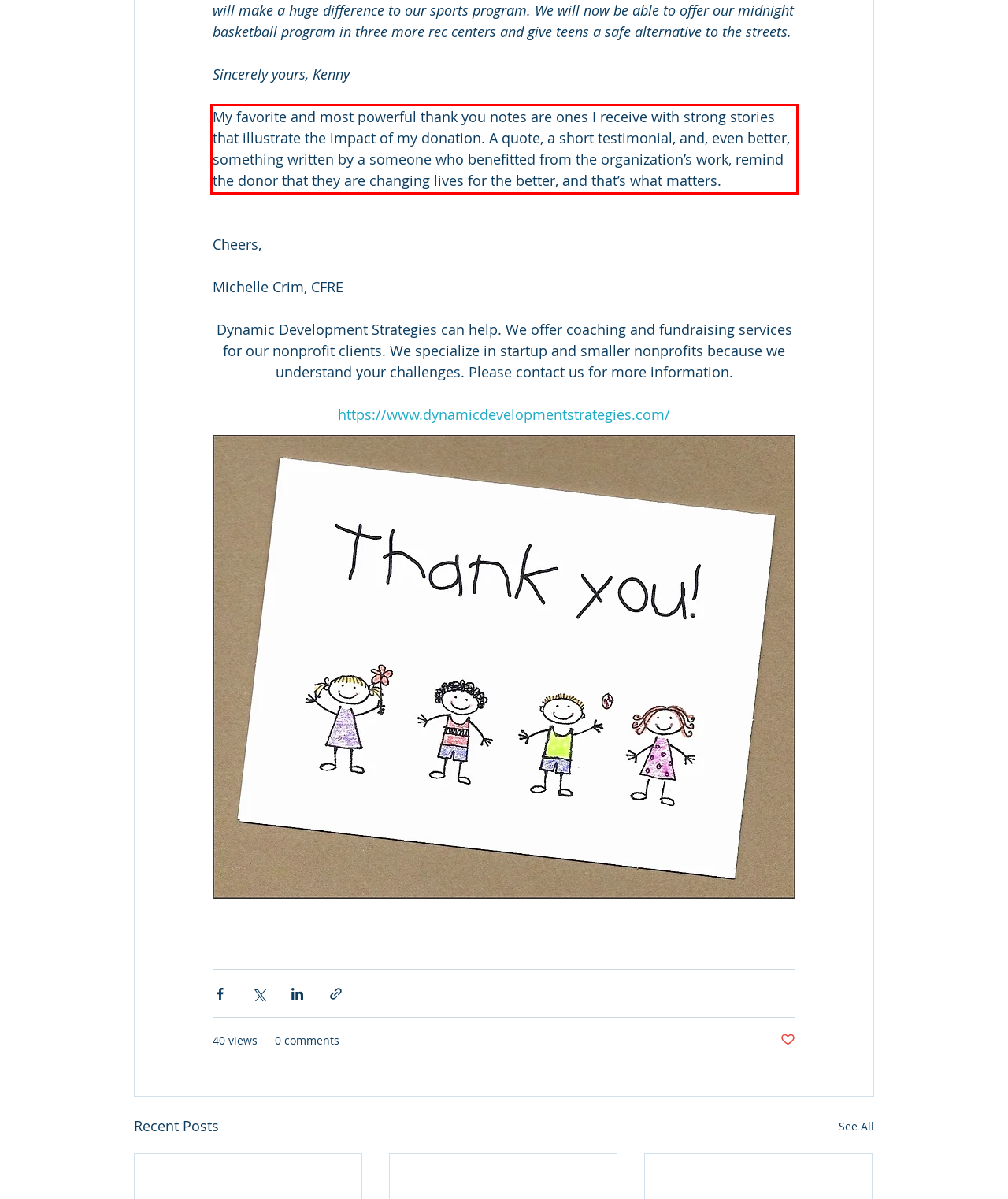Analyze the webpage screenshot and use OCR to recognize the text content in the red bounding box.

My favorite and most powerful thank you notes are ones I receive with strong stories that illustrate the impact of my donation. A quote, a short testimonial, and, even better, something written by a someone who benefitted from the organization’s work, remind the donor that they are changing lives for the better, and that’s what matters.